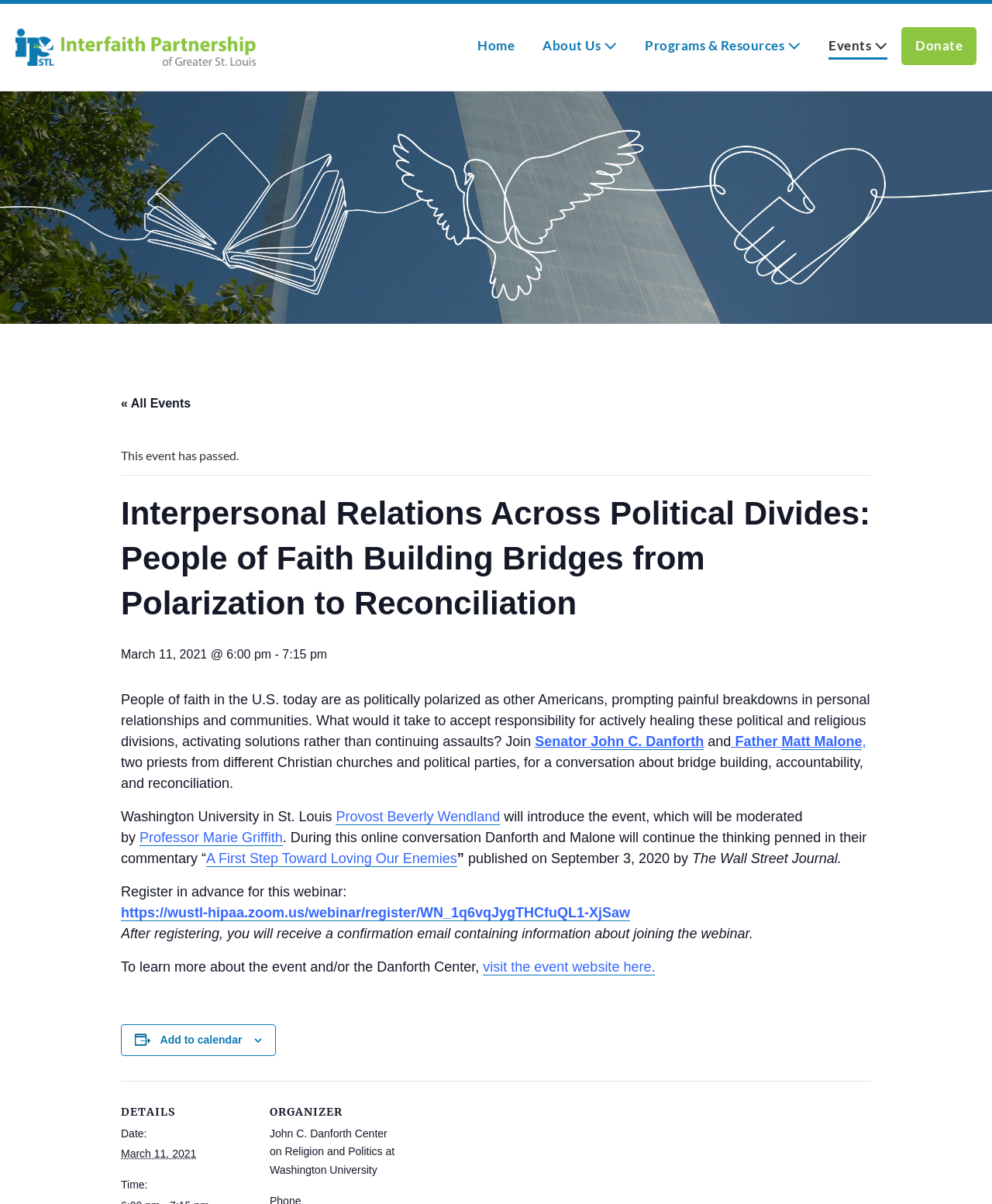Using the details from the image, please elaborate on the following question: What is the purpose of the 'Add to calendar' button?

The 'Add to calendar' button is provided on the webpage, which suggests that its purpose is to allow users to add the event to their calendar, likely to remind them about the event.